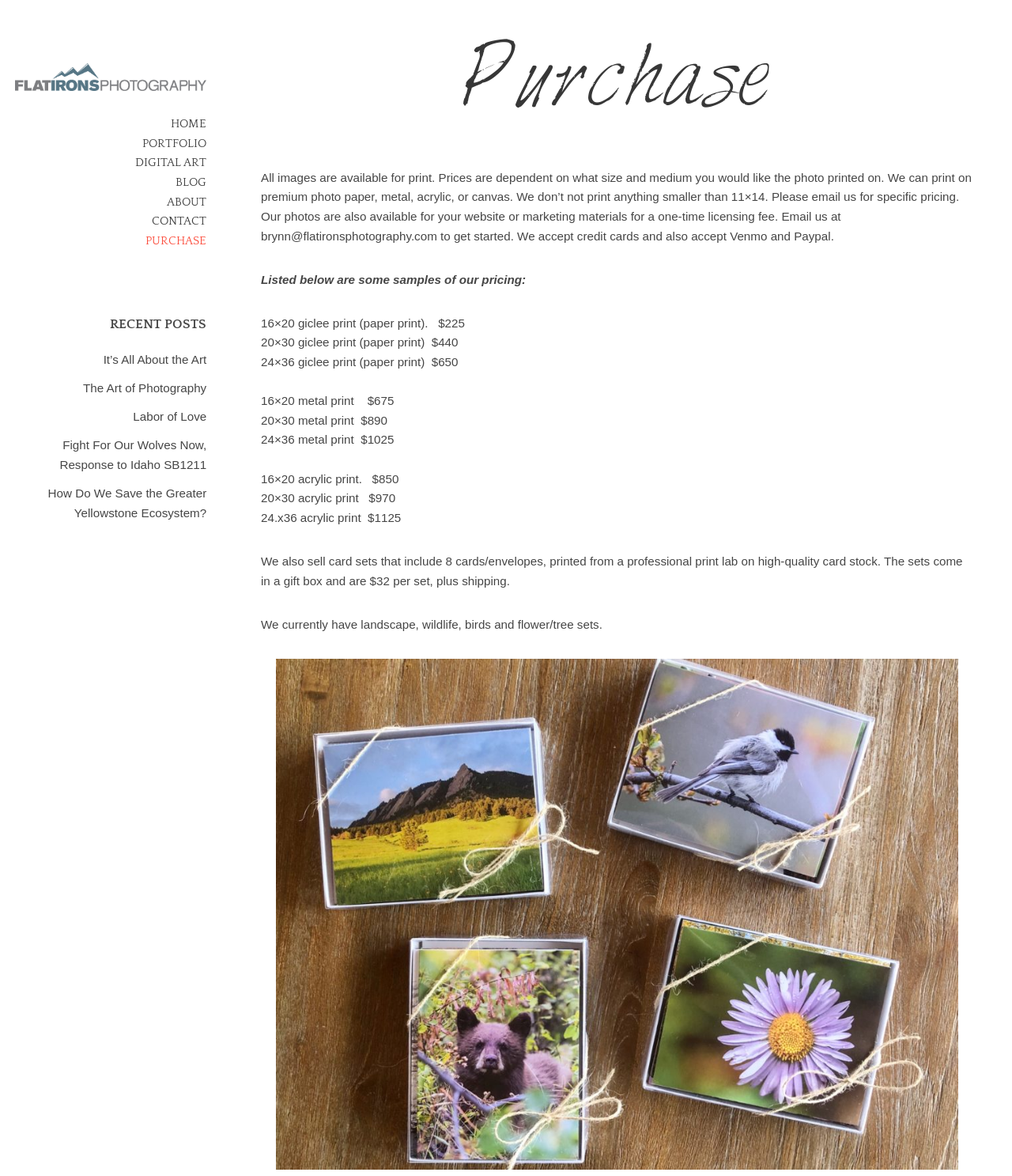Generate a detailed explanation of the webpage's features and information.

The webpage is about purchasing photography prints and licensing from Flatirons Photography. At the top, there is a logo image of Flatirons Photography, followed by a "Skip to content" link. A navigation menu with links to HOME, PORTFOLIO, DIGITAL ART, BLOG, ABOUT, CONTACT, and PURCHASE is located on the top right.

Below the navigation menu, there is a section with a heading "RECENT POSTS" that lists five links to blog posts with titles such as "It’s All About the Art" and "How Do We Save the Greater Yellowstone Ecosystem?".

The main content of the page is about purchasing prints. There is a heading "Purchase" at the top, followed by a paragraph of text explaining that all images are available for print in various sizes and mediums, including premium photo paper, metal, acrylic, and canvas. The text also mentions that the photos are available for licensing for website or marketing materials.

Below the explanatory text, there is a list of pricing samples for different print sizes and mediums, including giclee prints, metal prints, and acrylic prints. The prices range from $225 for a 16x20 giclee print to $1125 for a 24x36 acrylic print. Additionally, there is an option to purchase card sets with 8 cards/envelopes for $32 per set, plus shipping. The card sets come in different themes, including landscape, wildlife, birds, and flower/tree sets.